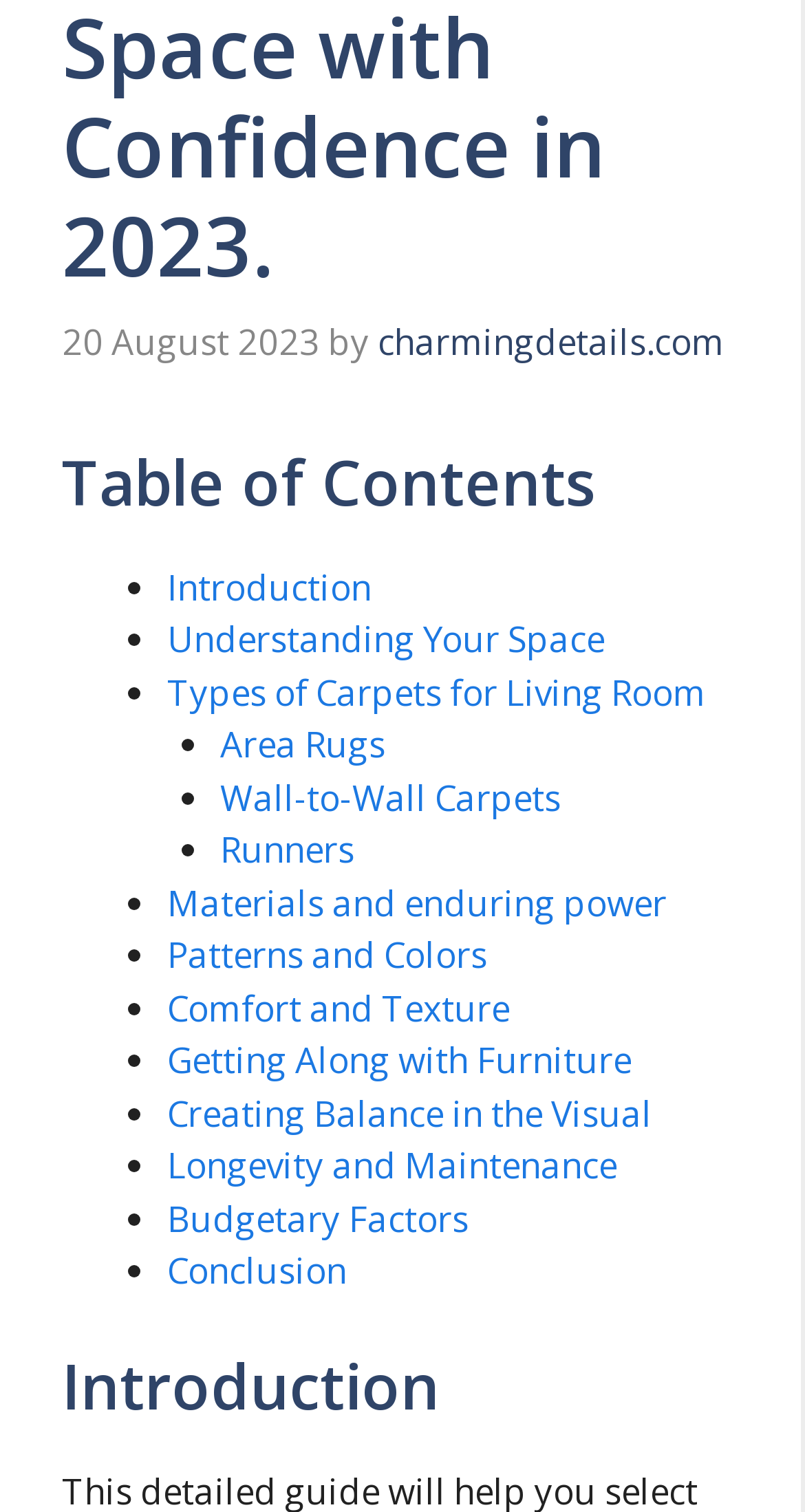Kindly determine the bounding box coordinates for the clickable area to achieve the given instruction: "read 'Creating Balance in the Visual'".

[0.208, 0.72, 0.81, 0.752]